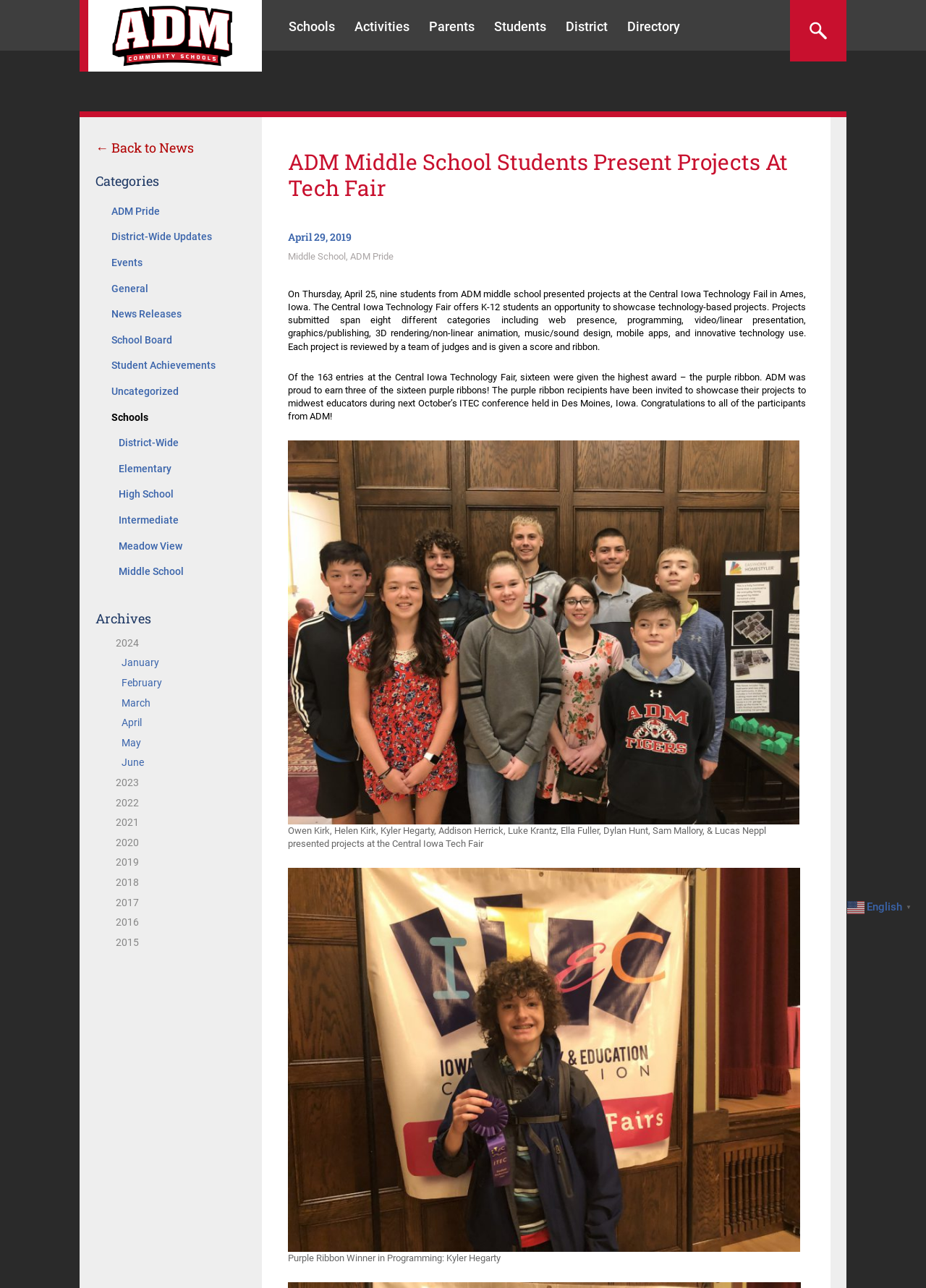Please predict the bounding box coordinates of the element's region where a click is necessary to complete the following instruction: "Go to Facility Master Planning". The coordinates should be represented by four float numbers between 0 and 1, i.e., [left, top, right, bottom].

[0.188, 0.044, 0.294, 0.053]